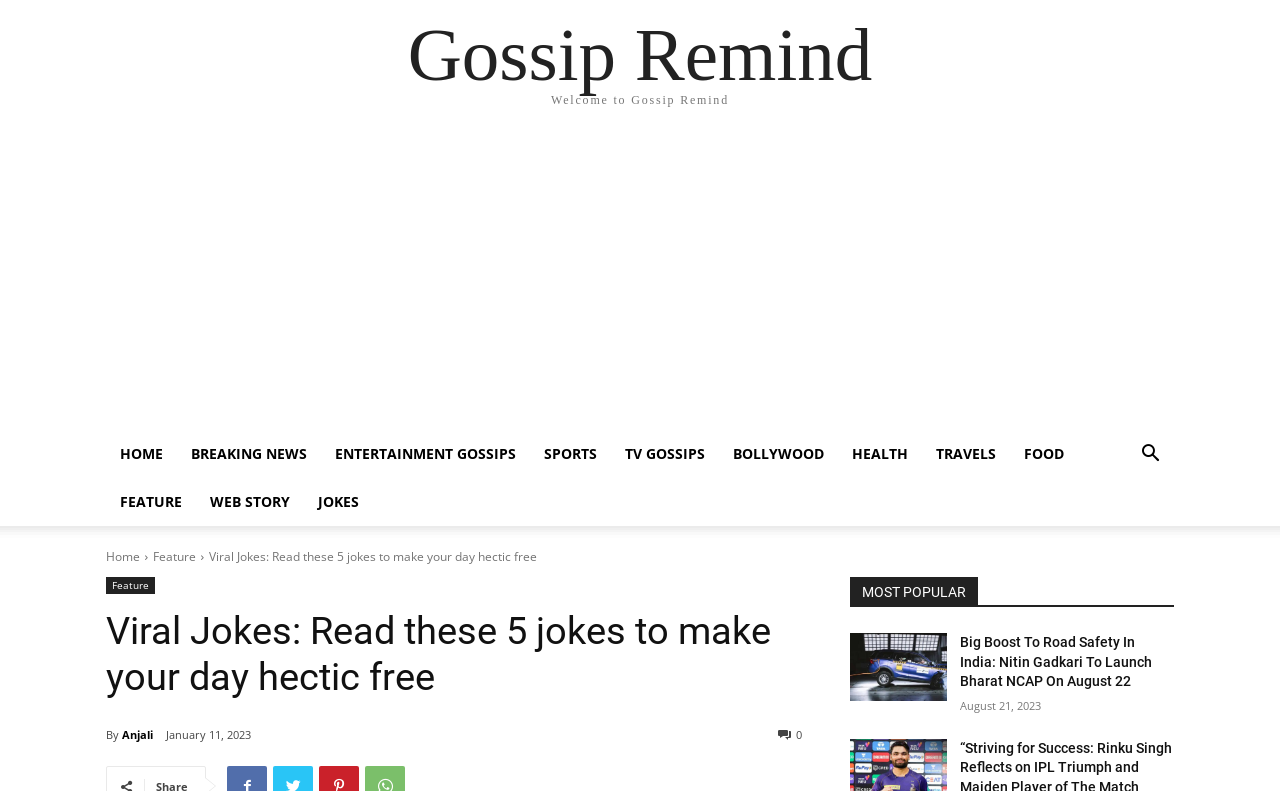Use a single word or phrase to answer this question: 
What is the category of the first link in the top navigation bar?

HOME